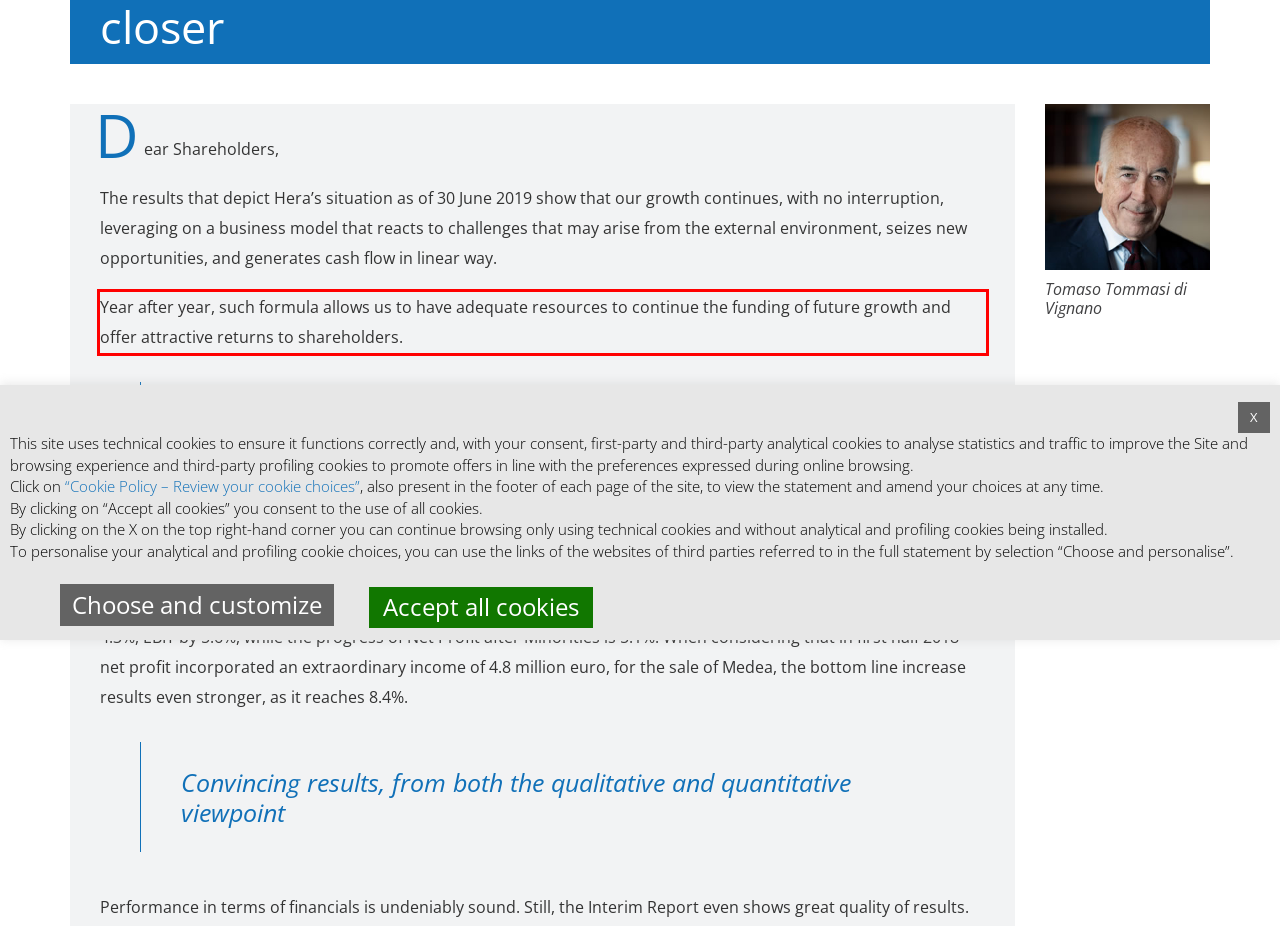Identify and transcribe the text content enclosed by the red bounding box in the given screenshot.

Year after year, such formula allows us to have adequate resources to continue the funding of future growth and offer attractive returns to shareholders.